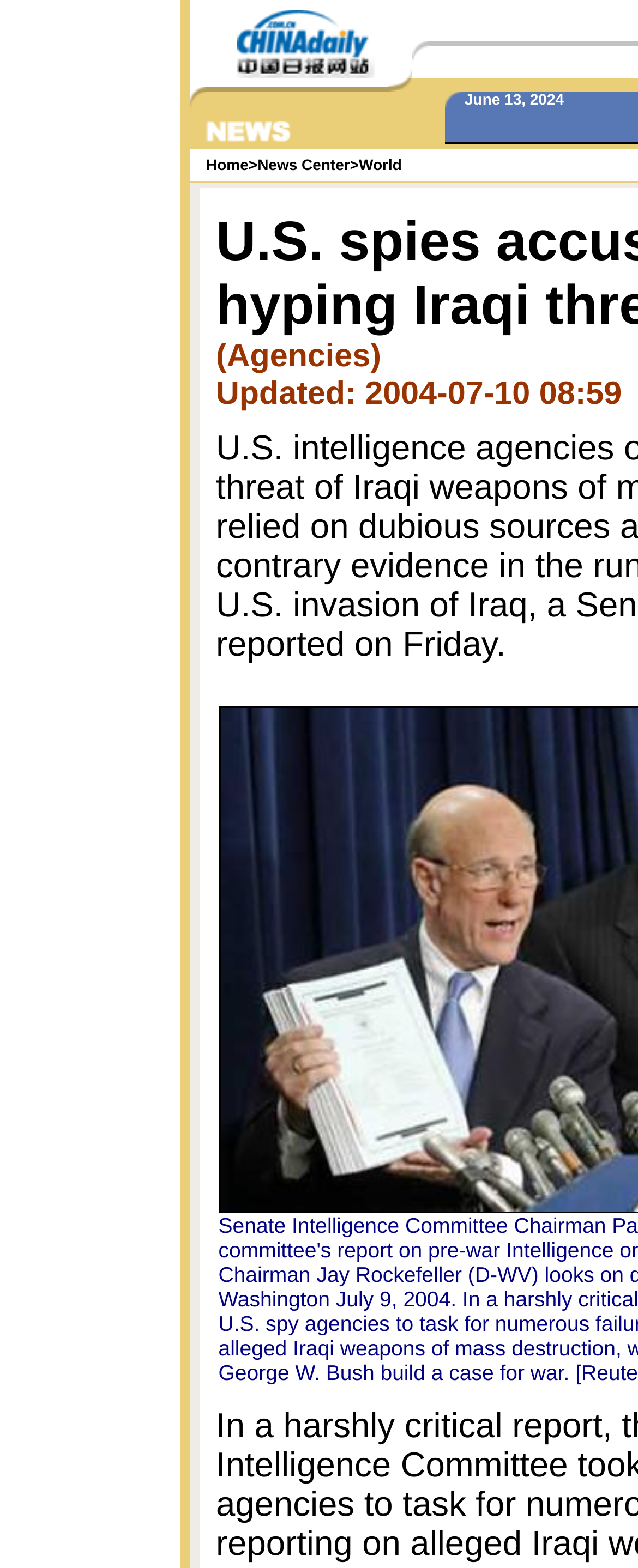What is the height of the image in the fifth row?
Offer a detailed and full explanation in response to the question.

I calculated the height of the image in the fifth row by subtracting the top coordinate from the bottom coordinate of the bounding box, which gives me 0.118 - 0.107 = 0.011.